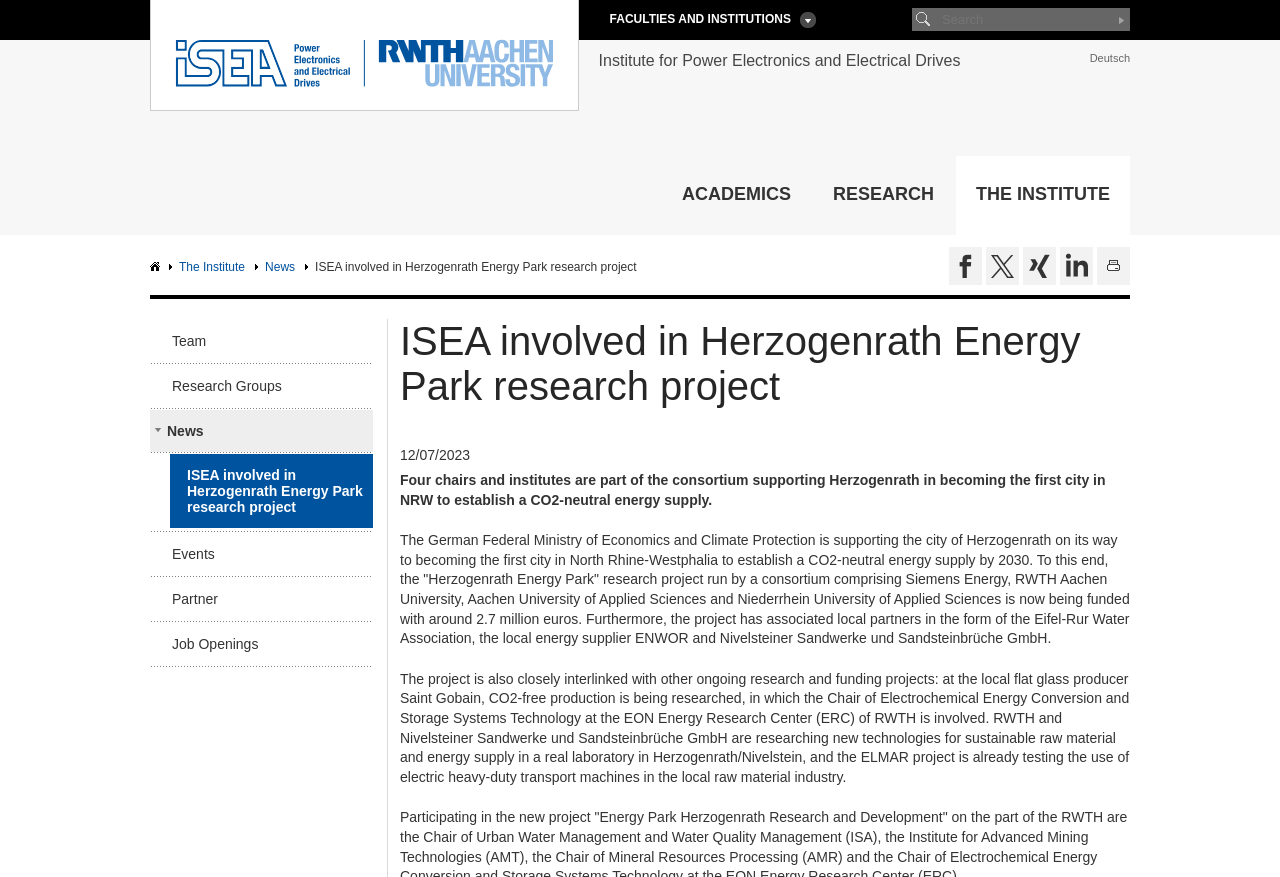Using the information from the screenshot, answer the following question thoroughly:
What is the name of the institute?

I found the answer by looking at the heading element with the text 'Institute for Power Electronics and Electrical Drives' which is located at the top of the webpage, indicating that it is the name of the institute.